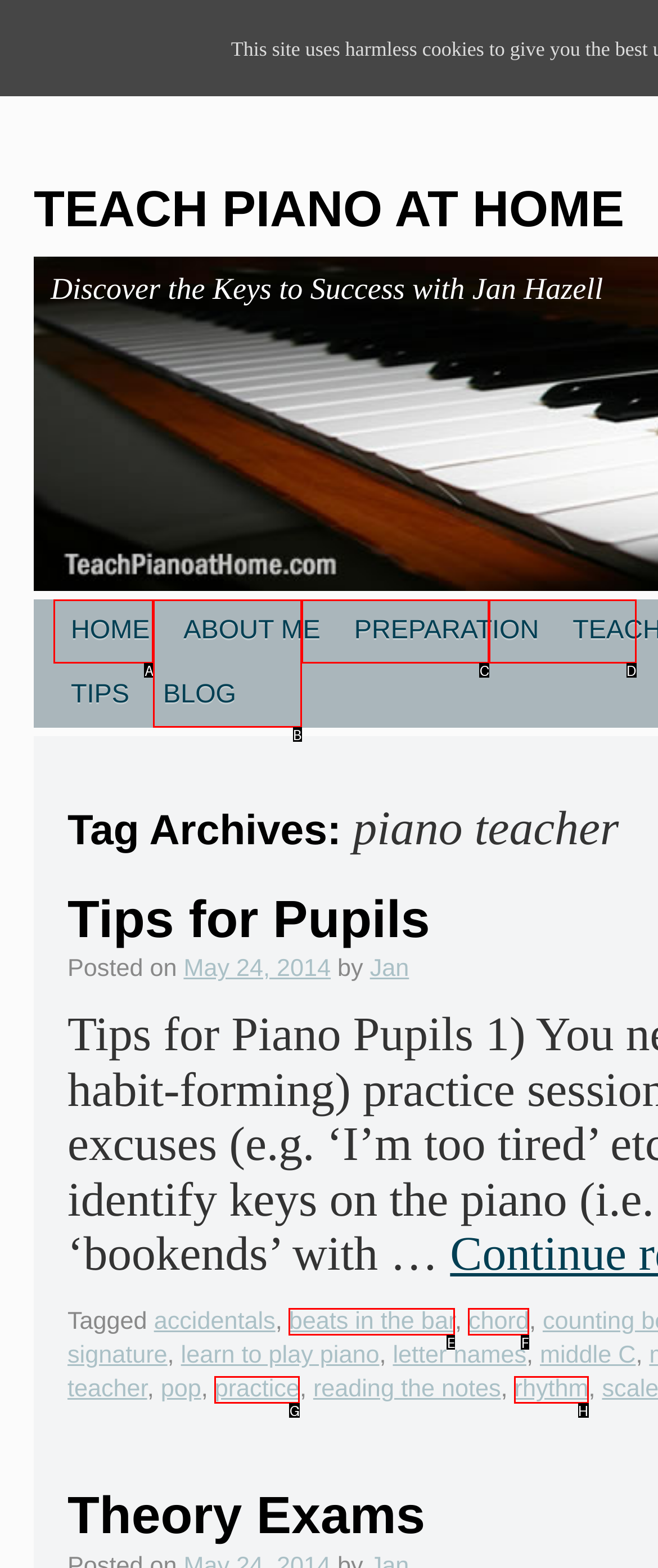Select the letter from the given choices that aligns best with the description: TEACHING. Reply with the specific letter only.

D